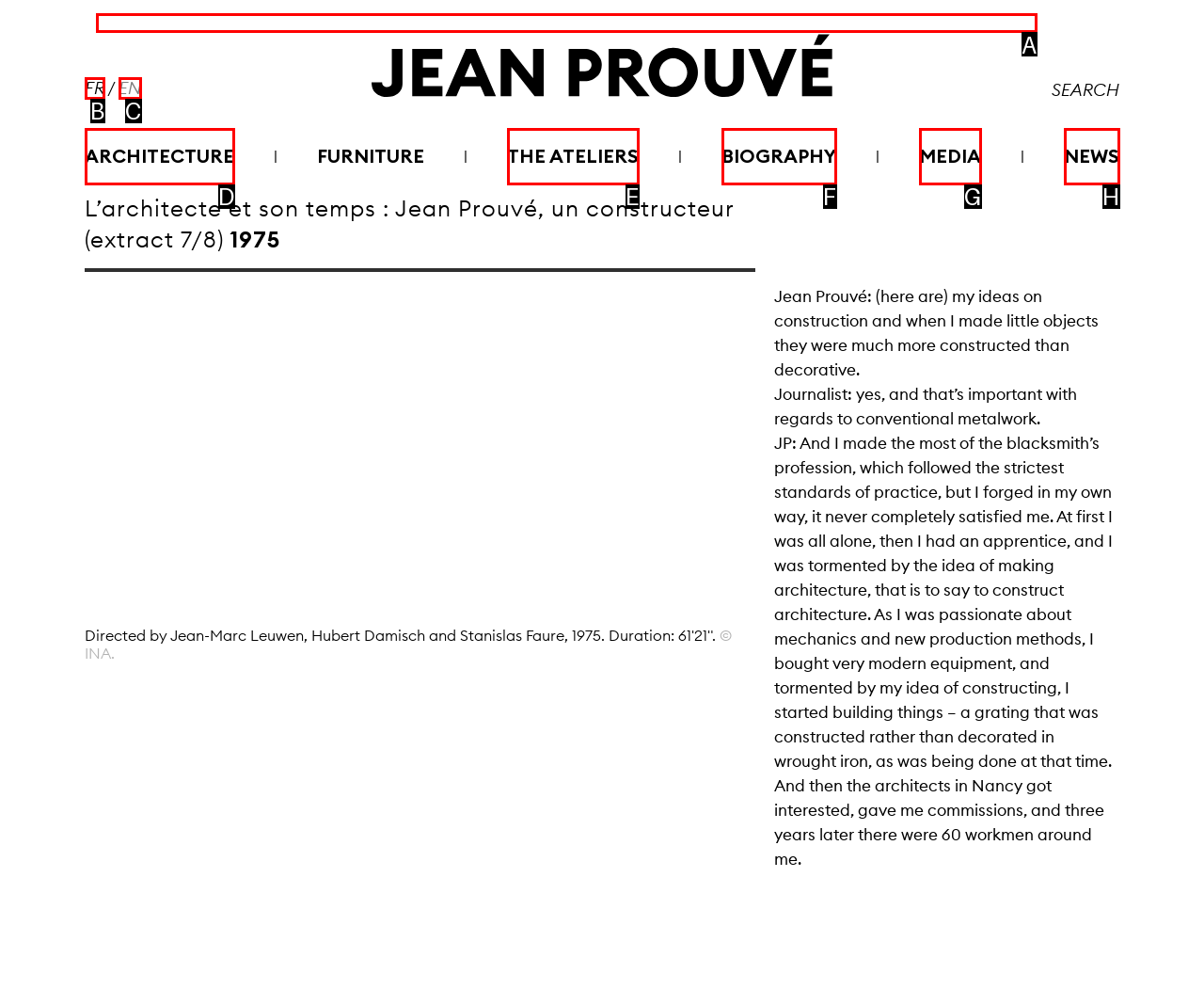Determine the letter of the UI element that you need to click to perform the task: Search for something.
Provide your answer with the appropriate option's letter.

A